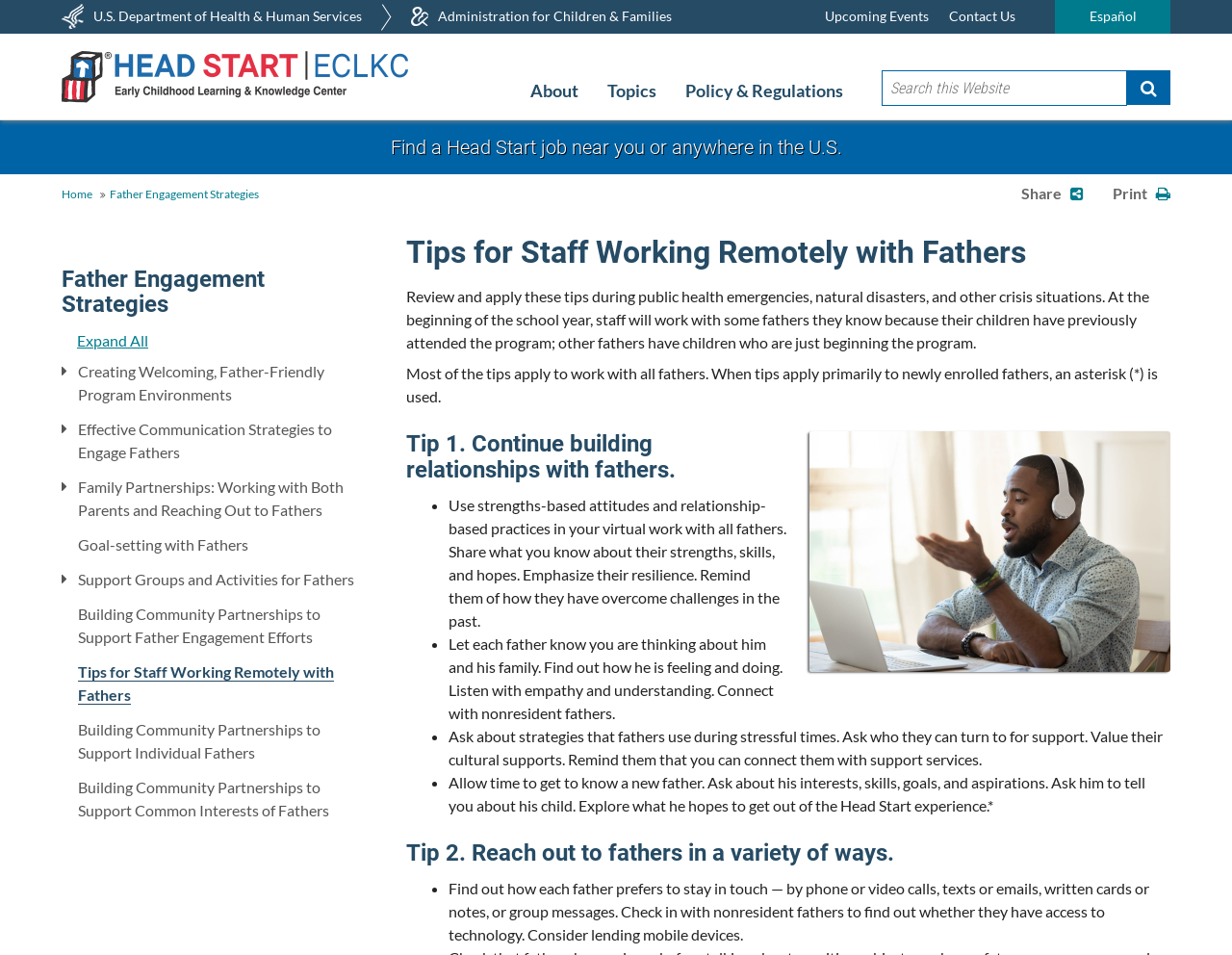Please provide the bounding box coordinates for the element that needs to be clicked to perform the following instruction: "Click on the 'NEXT Take An Overview Of Requirements And Eligibility For Australian Student Visa Subclass 500' link". The coordinates should be given as four float numbers between 0 and 1, i.e., [left, top, right, bottom].

None